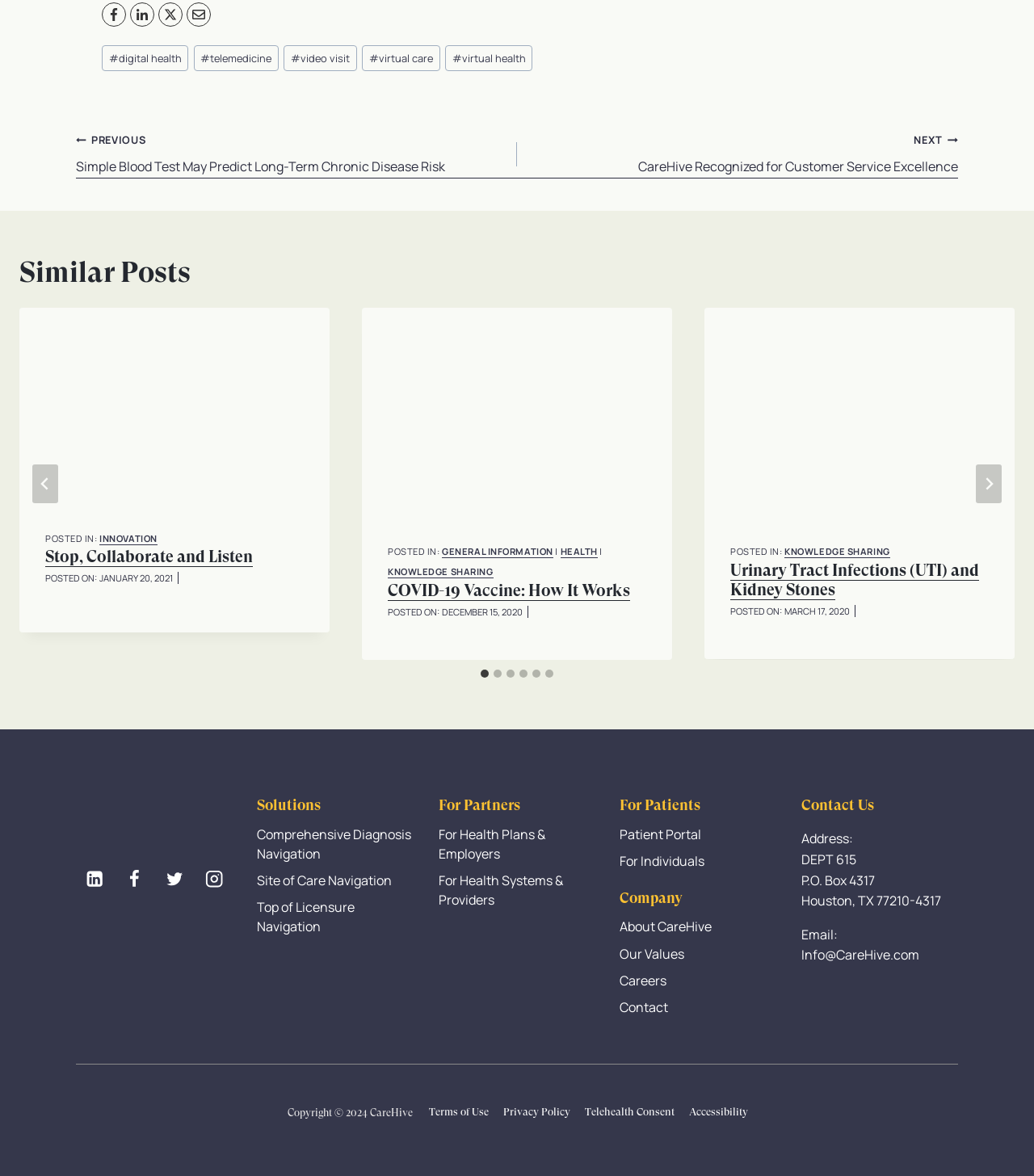Locate the bounding box coordinates of the clickable area to execute the instruction: "Follow CareHive on Linkedin". Provide the coordinates as four float numbers between 0 and 1, represented as [left, top, right, bottom].

[0.074, 0.732, 0.109, 0.763]